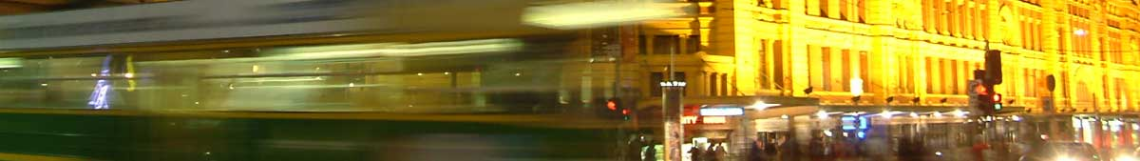What is the city depicted in the image?
Please give a detailed and elaborate answer to the question based on the image.

The caption explicitly states that the image reflects the reputation of Melbourne as a city full of life and activity, particularly during nighttime.